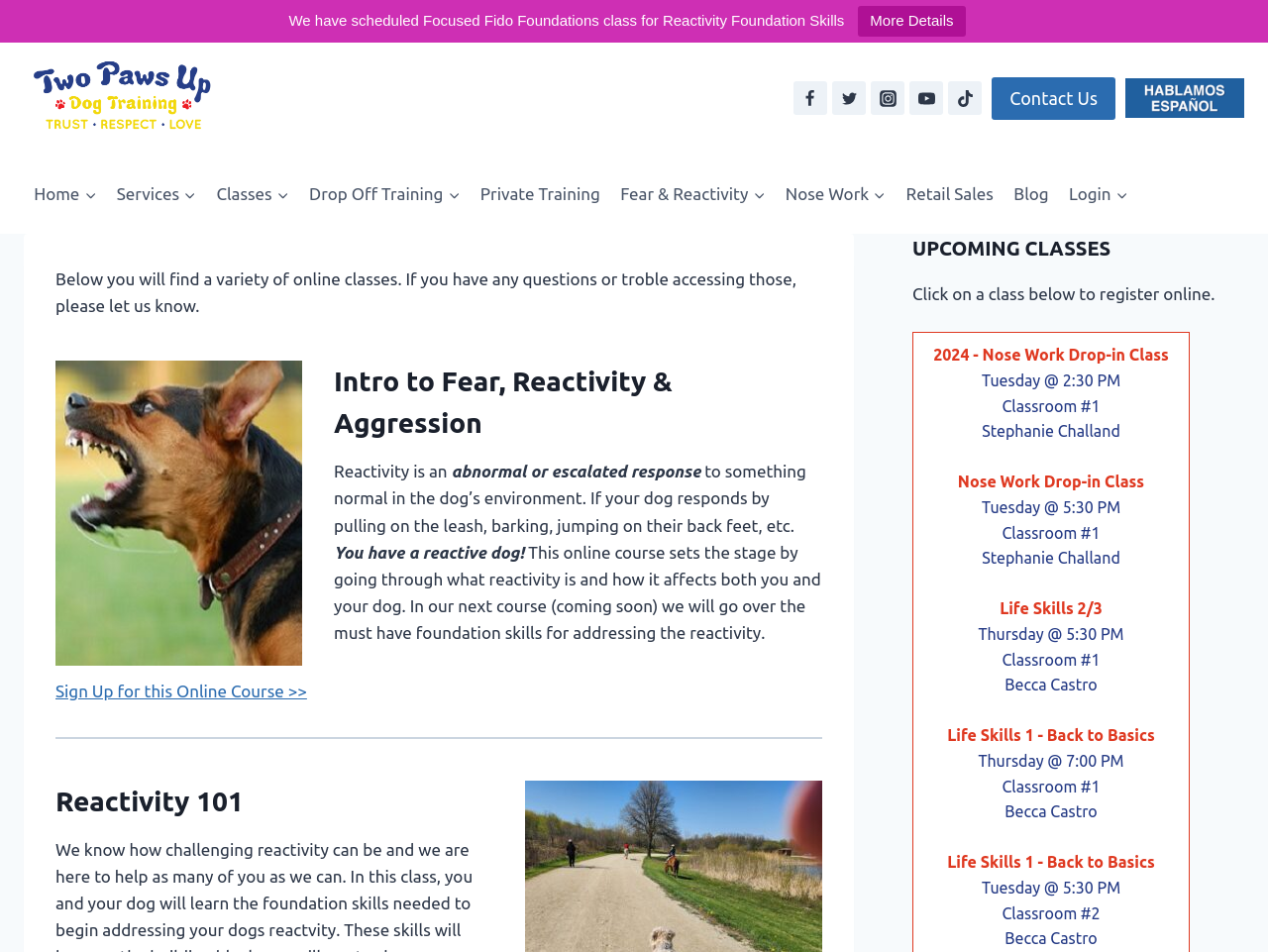Locate the bounding box coordinates of the element that needs to be clicked to carry out the instruction: "Click on the 'More Details' link". The coordinates should be given as four float numbers ranging from 0 to 1, i.e., [left, top, right, bottom].

[0.677, 0.006, 0.761, 0.039]